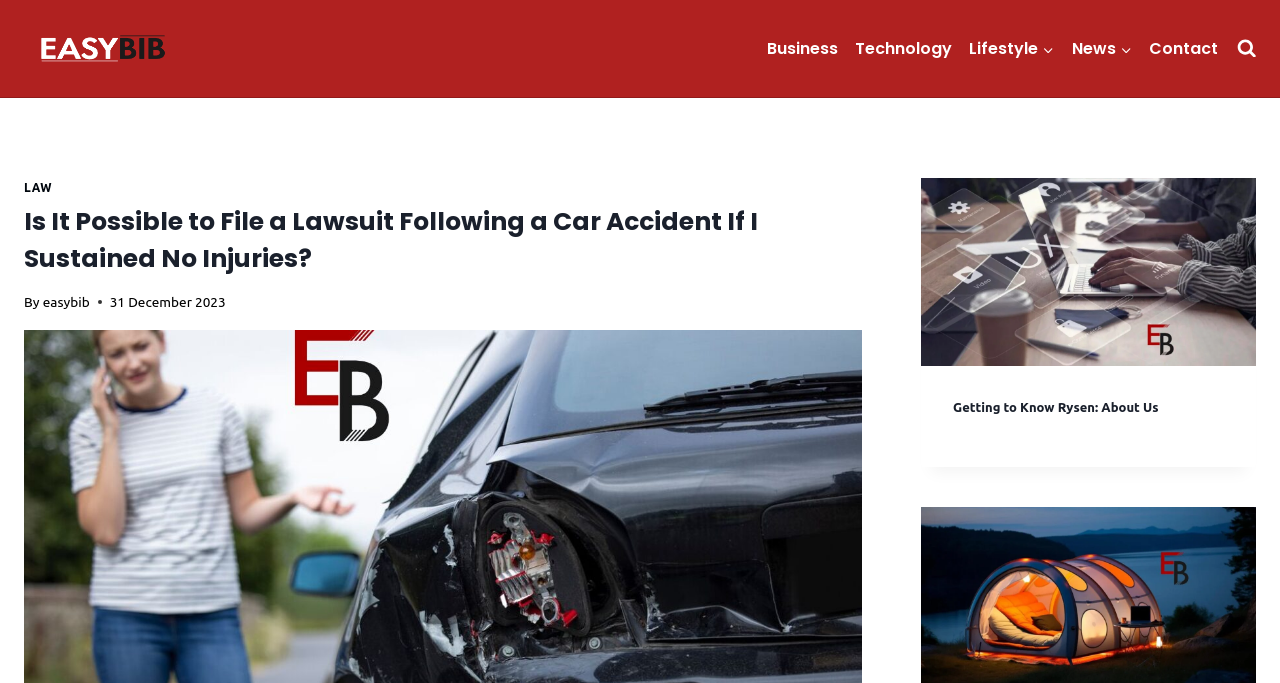Locate the bounding box coordinates of the area where you should click to accomplish the instruction: "Learn more about 'Getting to Know Rysen: About Us'".

[0.745, 0.583, 0.956, 0.612]